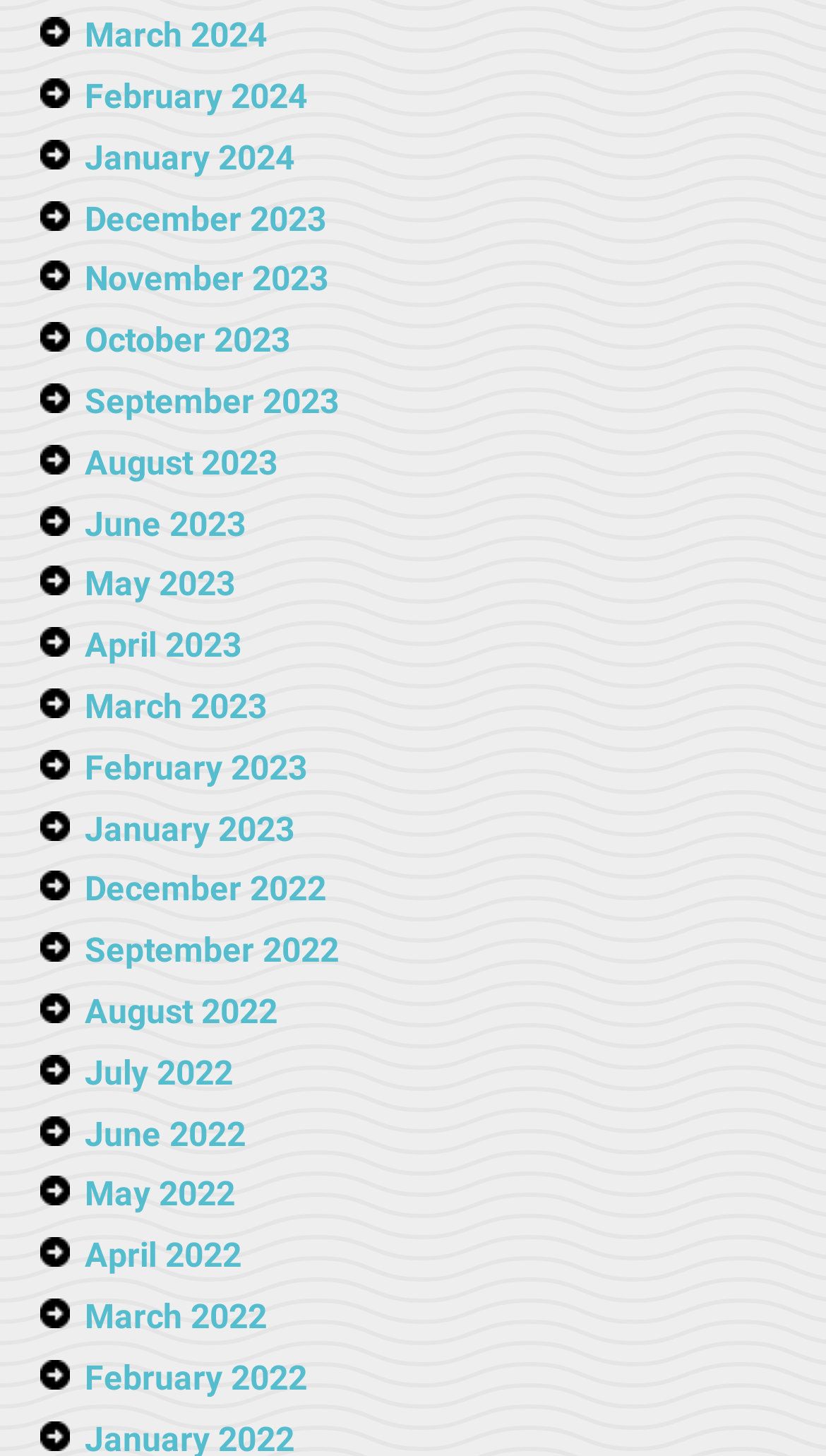Provide a one-word or brief phrase answer to the question:
What is the earliest month listed?

February 2022